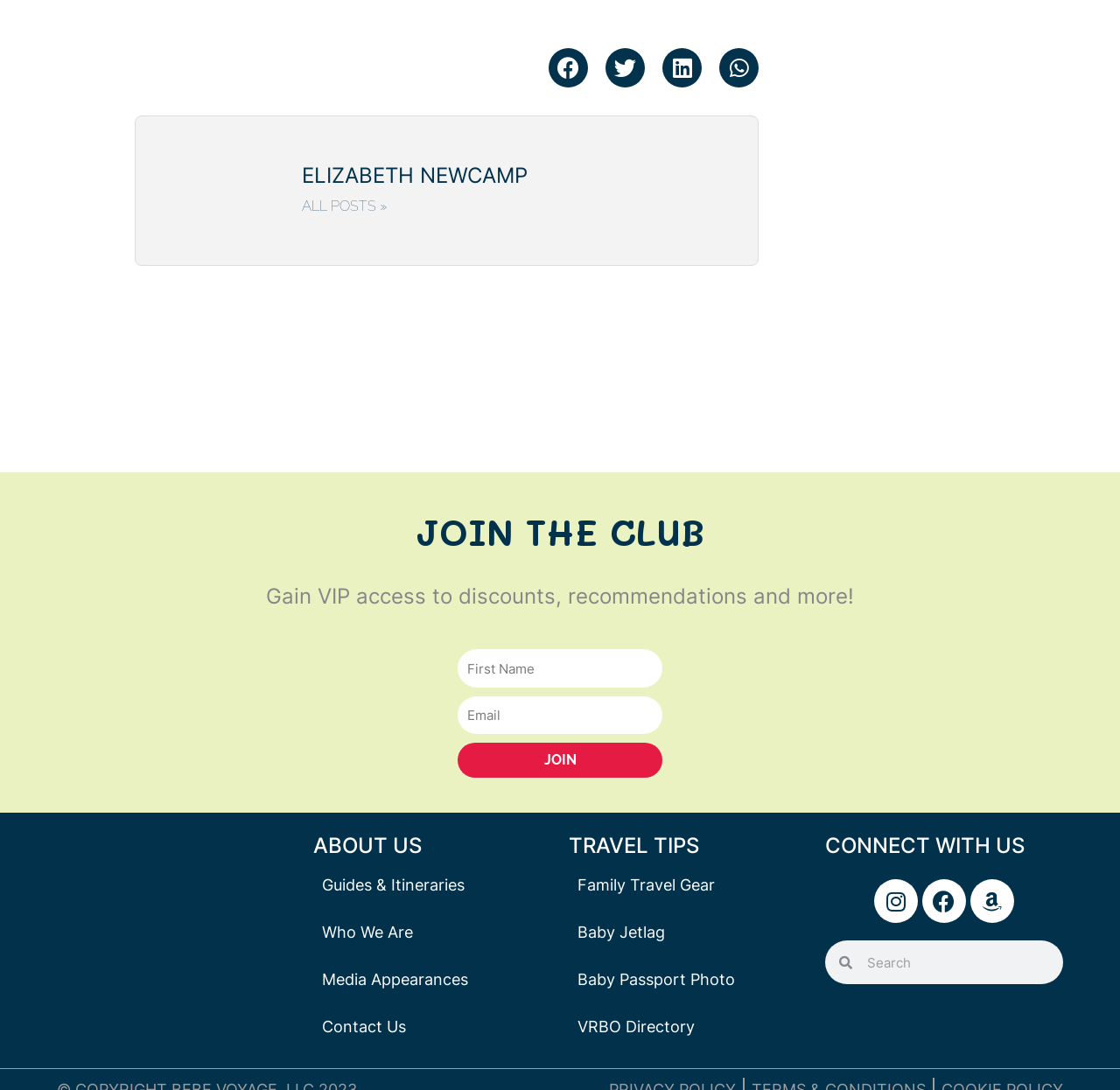Can you find the bounding box coordinates for the element to click on to achieve the instruction: "Learn about CNC Service"?

None